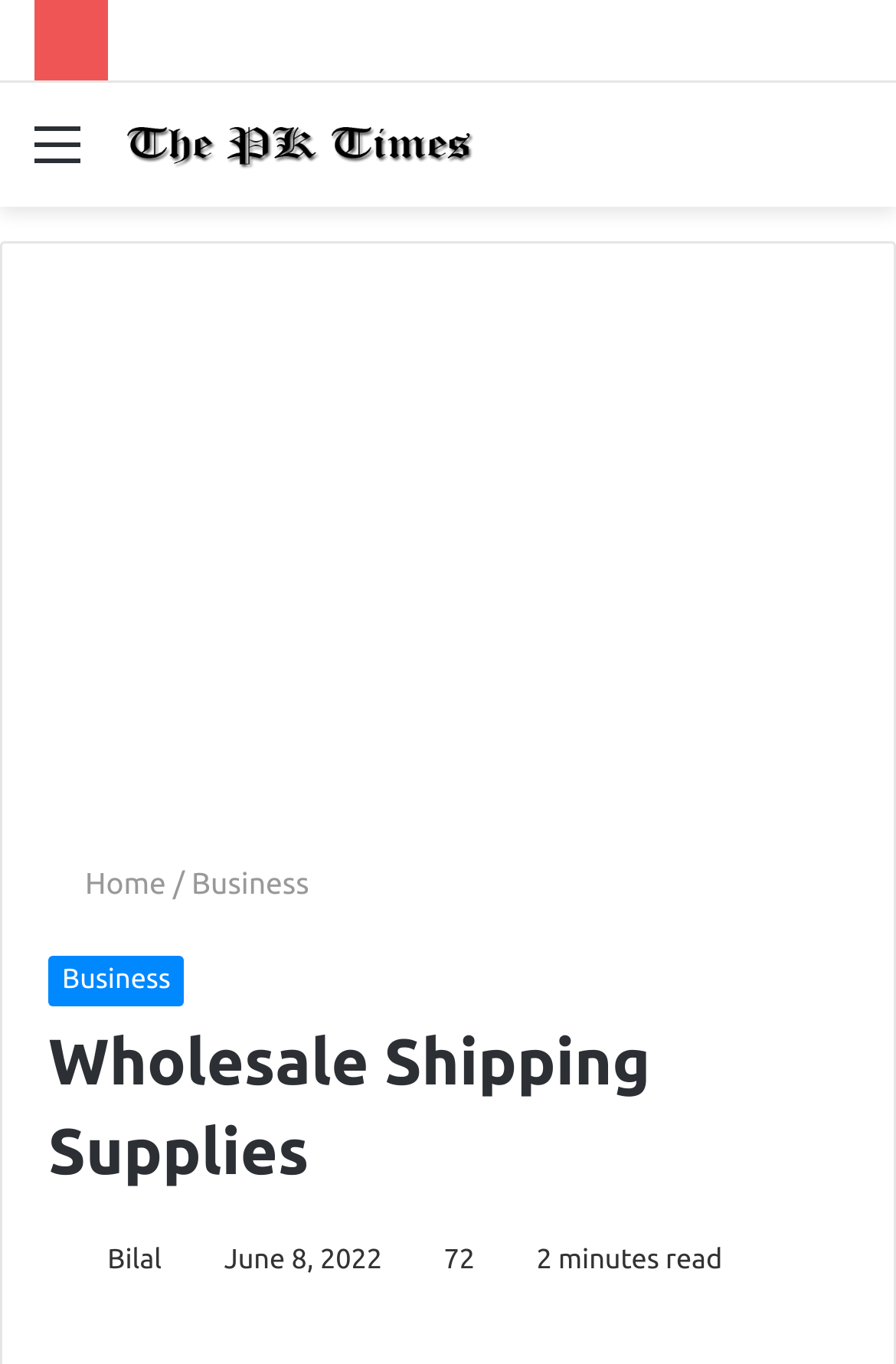What is the name of the website?
Kindly offer a detailed explanation using the data available in the image.

I determined the name of the website by looking at the link element with the text 'The PK Times' which is located at the top of the webpage, indicating it is the website's title.